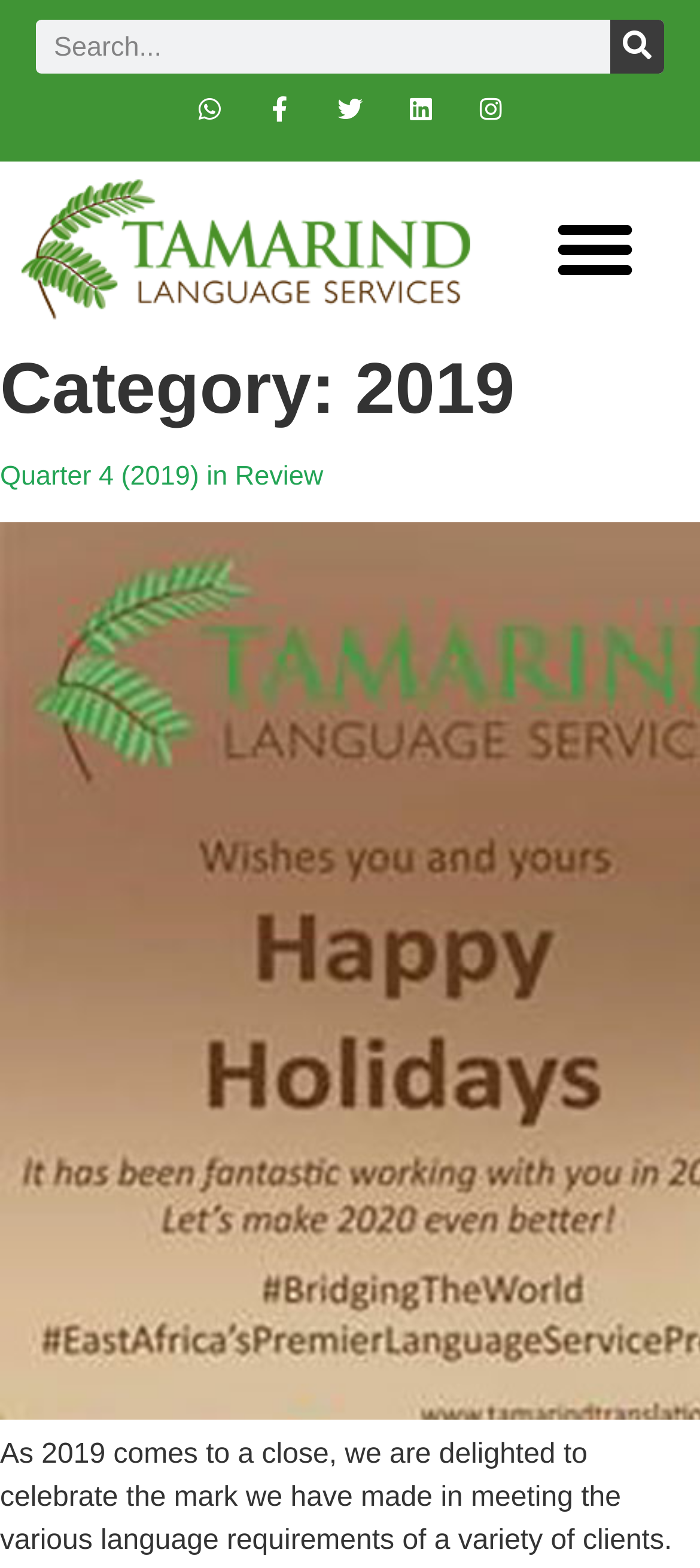What is the text of the first link on the page?
From the details in the image, answer the question comprehensively.

I looked at the first link element and found that its text is 'Quarter 4 (2019) in Review'.